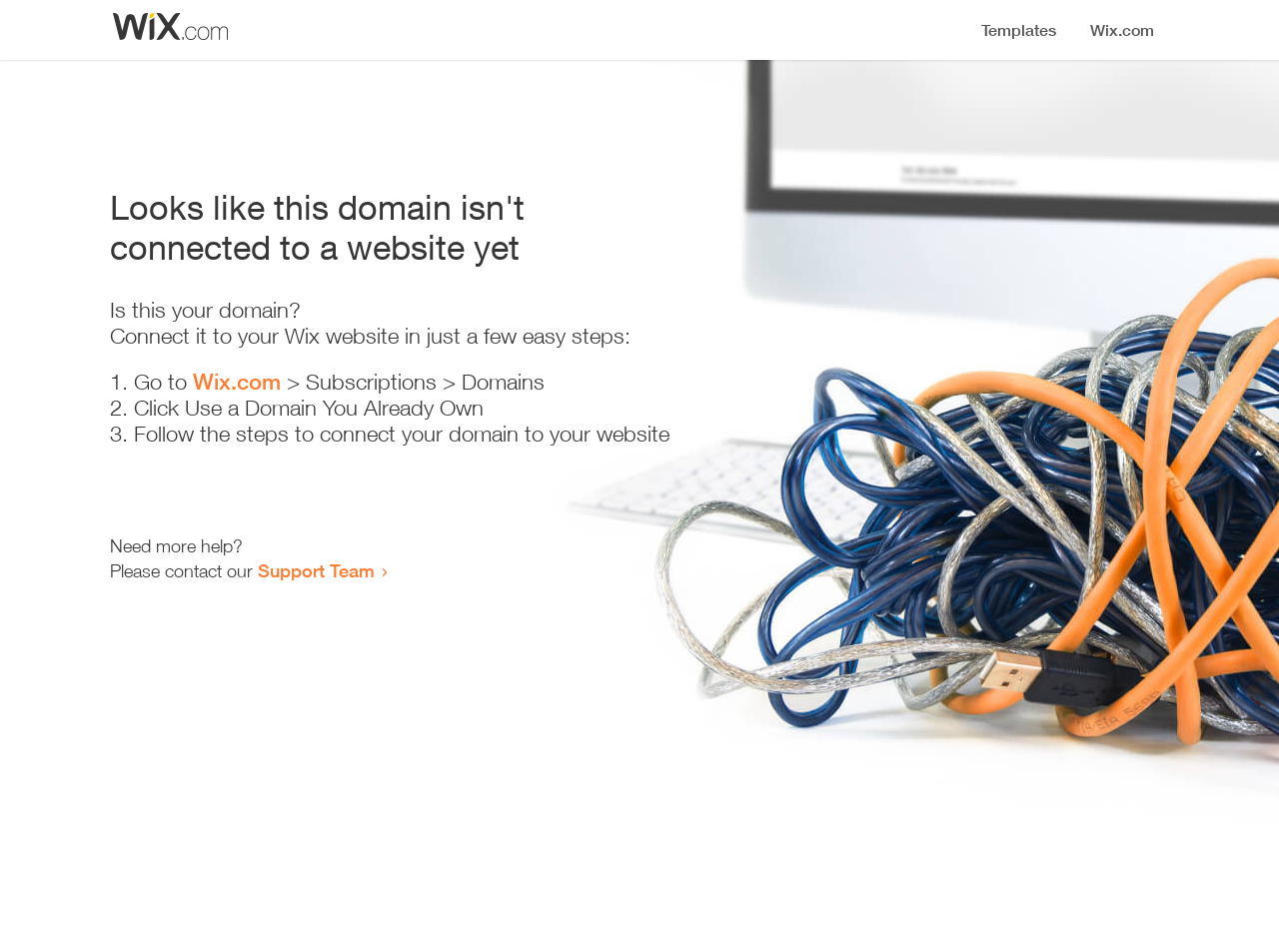How many steps are required to connect the domain?
Analyze the screenshot and provide a detailed answer to the question.

The webpage provides a list of steps to connect the domain, which includes 3 list markers ('1.', '2.', '3.') and corresponding instructions.